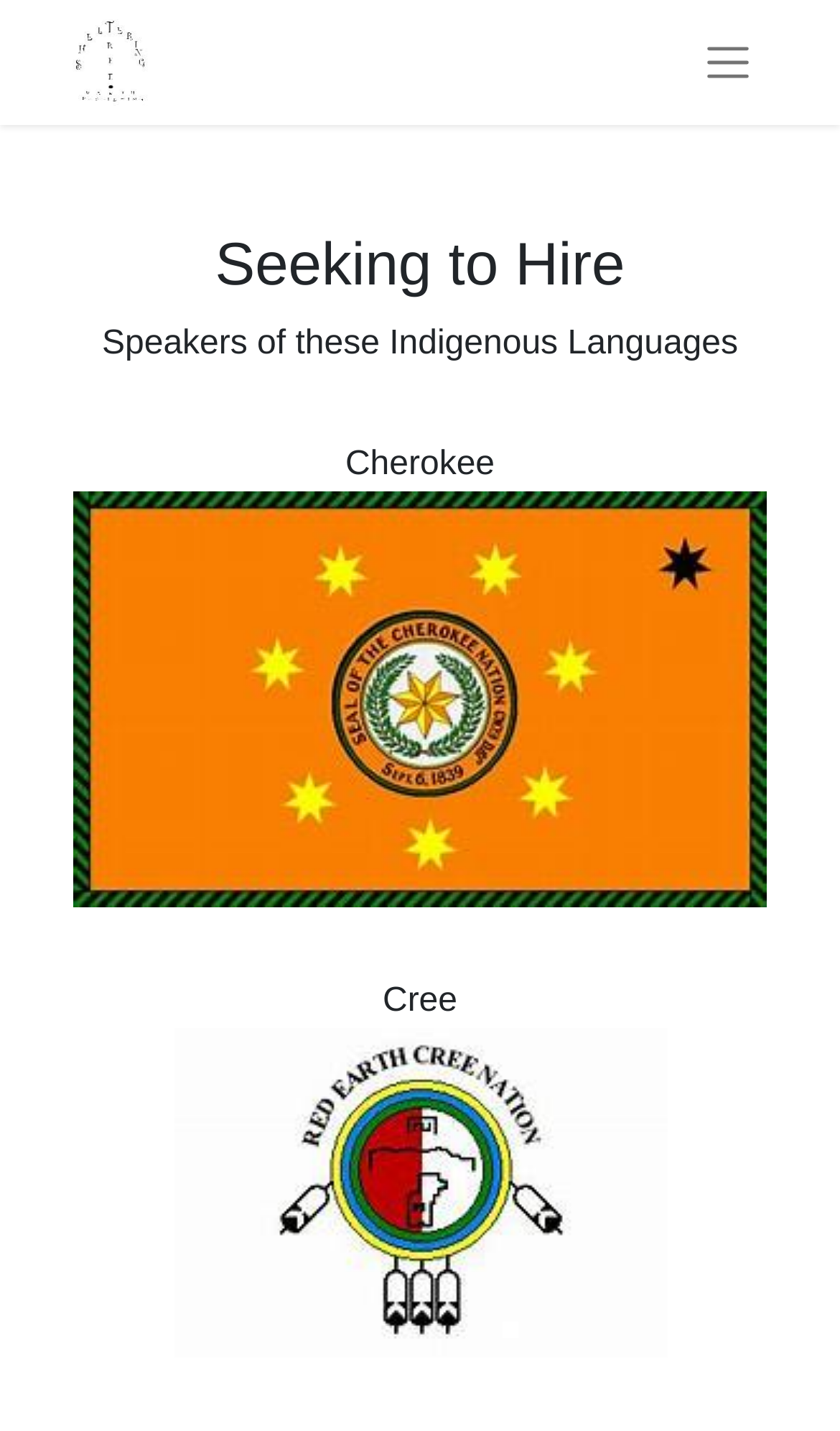How many Indigenous languages are listed?
Use the screenshot to answer the question with a single word or phrase.

2